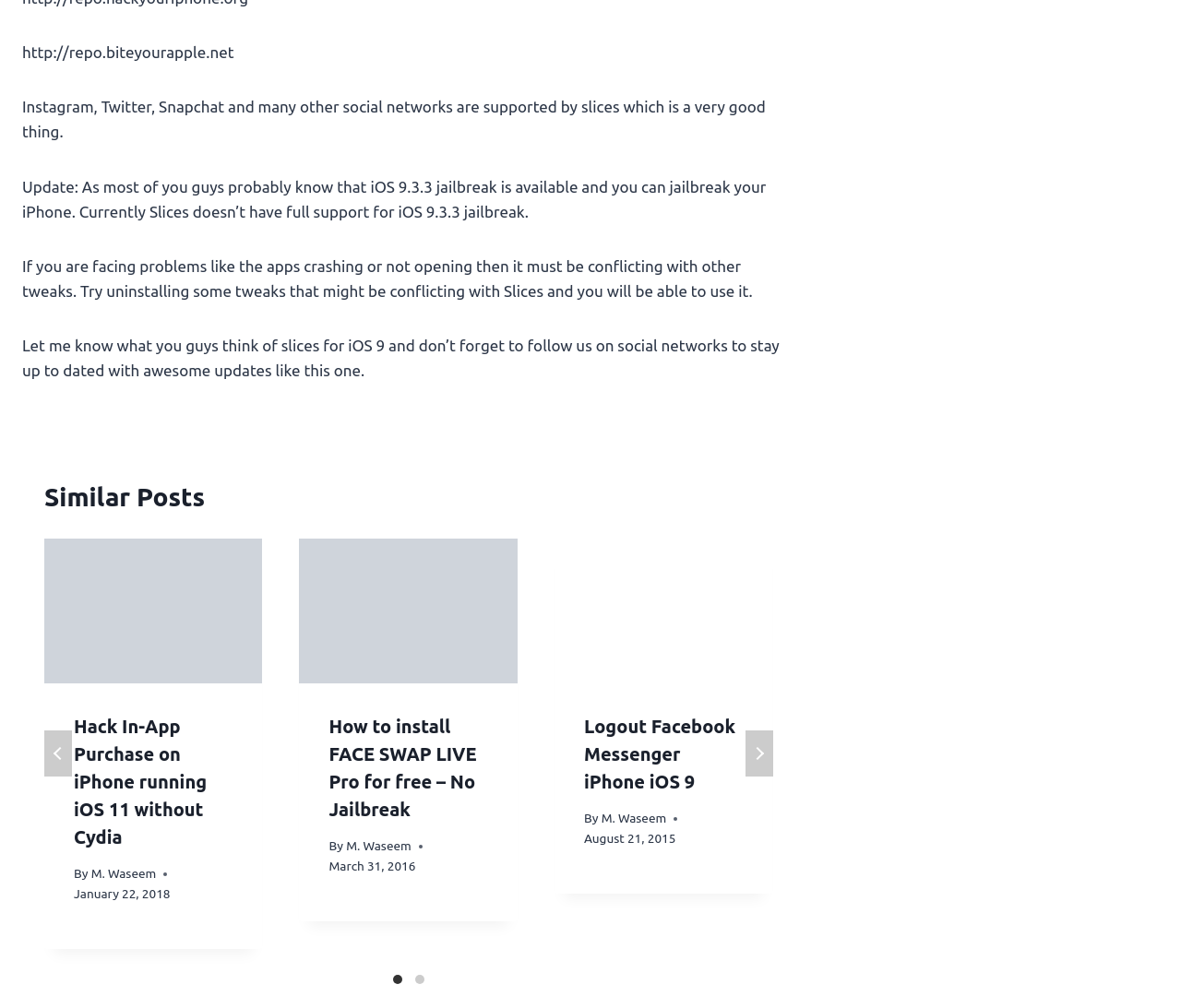From the webpage screenshot, identify the region described by aria-label="Carousel Page 1 (Current Slide)". Provide the bounding box coordinates as (top-left x, top-left y, bottom-right x, bottom-right y), with each value being a floating point number between 0 and 1.

[0.327, 0.961, 0.346, 0.983]